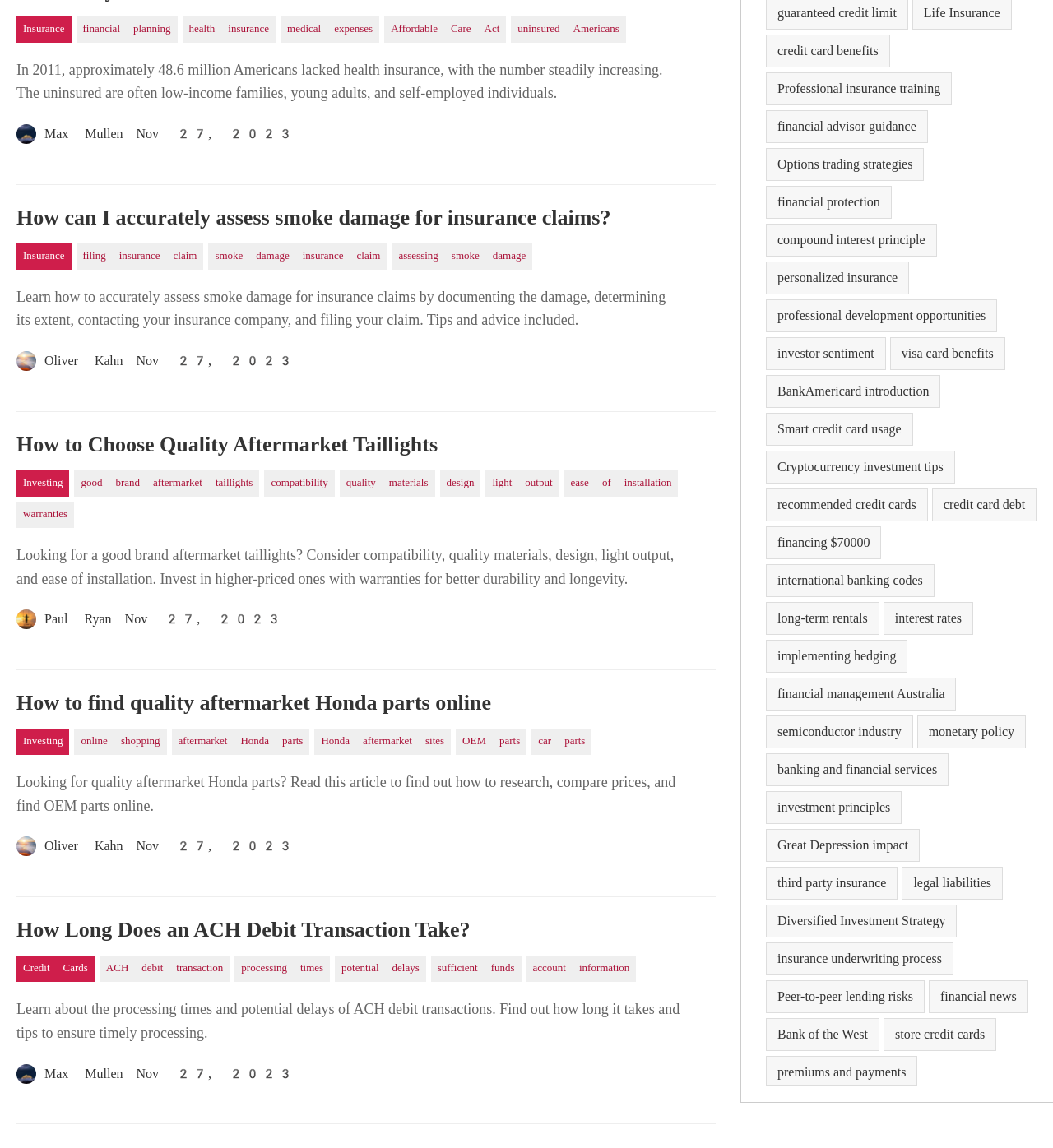What is the topic of the last article?
Using the information from the image, give a concise answer in one word or a short phrase.

Credit Cards